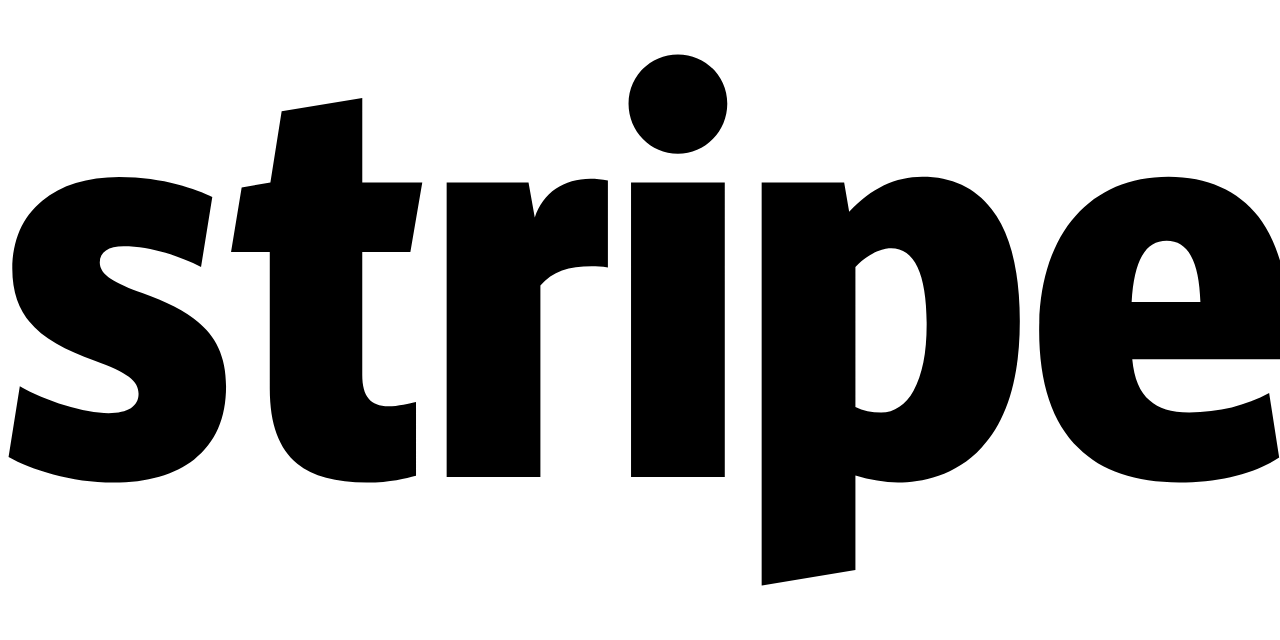What industry does Stripe operate in? Observe the screenshot and provide a one-word or short phrase answer.

Fintech